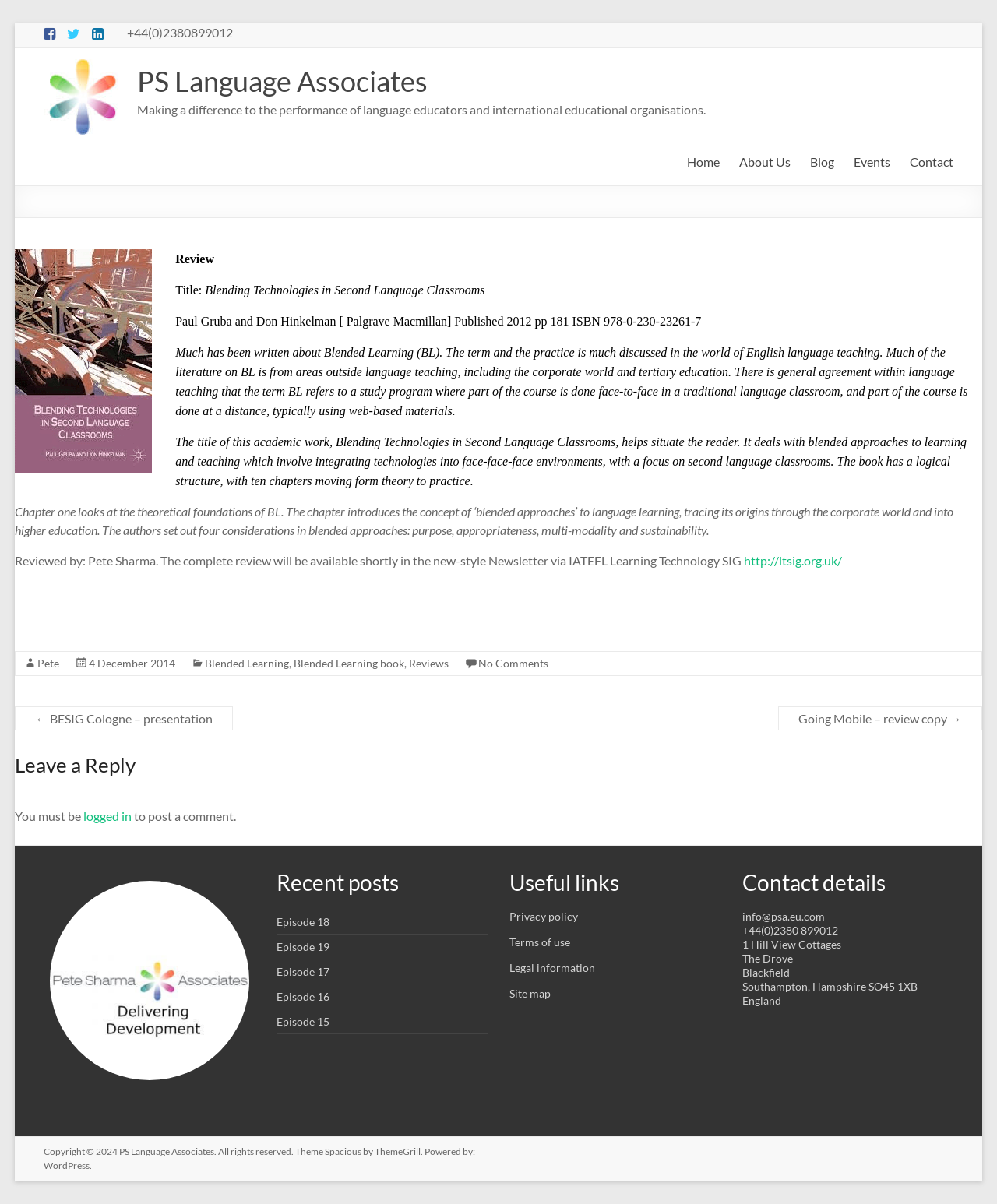Please determine the bounding box coordinates for the UI element described as: "alt="PS Language Associates"".

[0.044, 0.049, 0.122, 0.061]